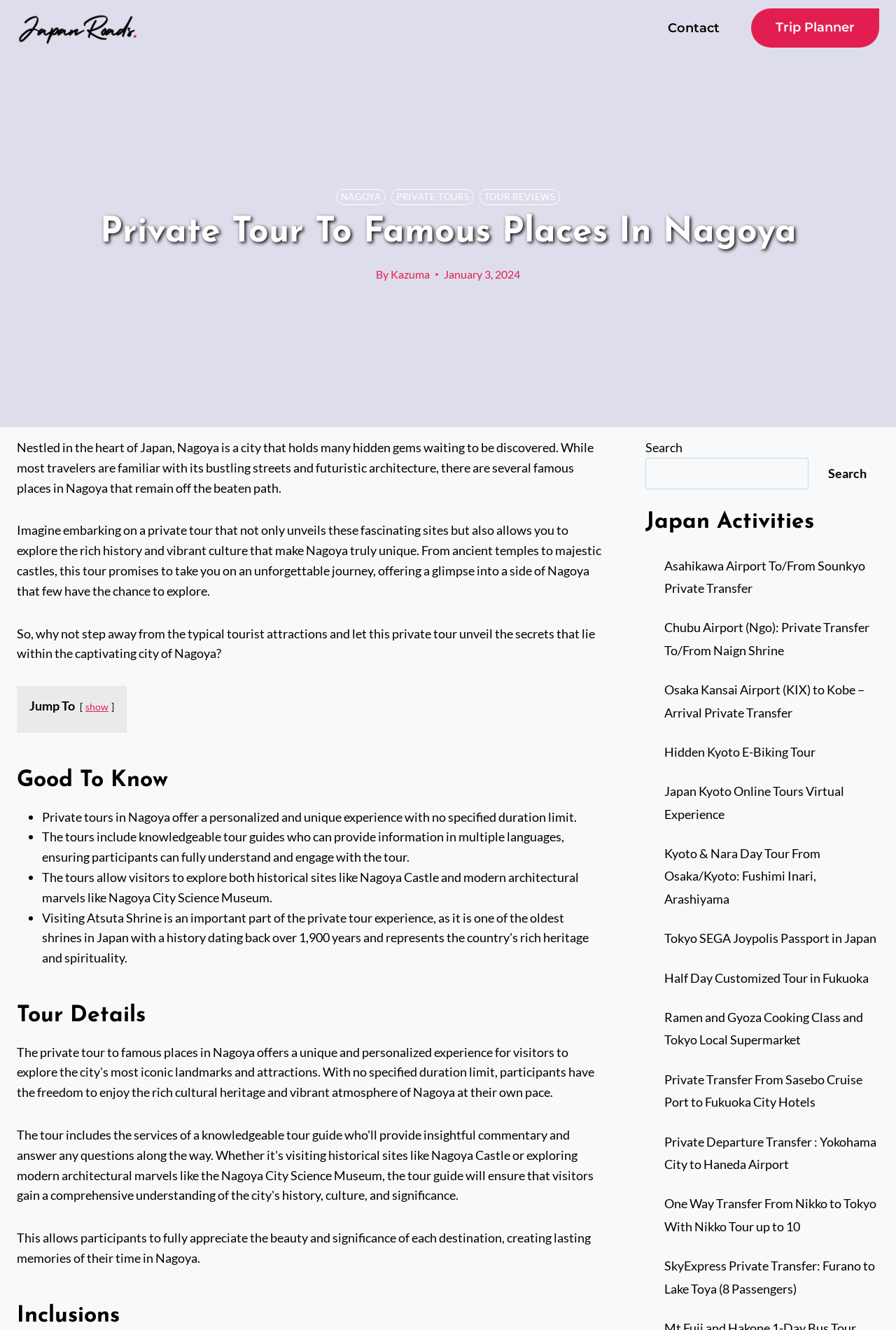Please extract the webpage's main title and generate its text content.

Private Tour To Famous Places In Nagoya